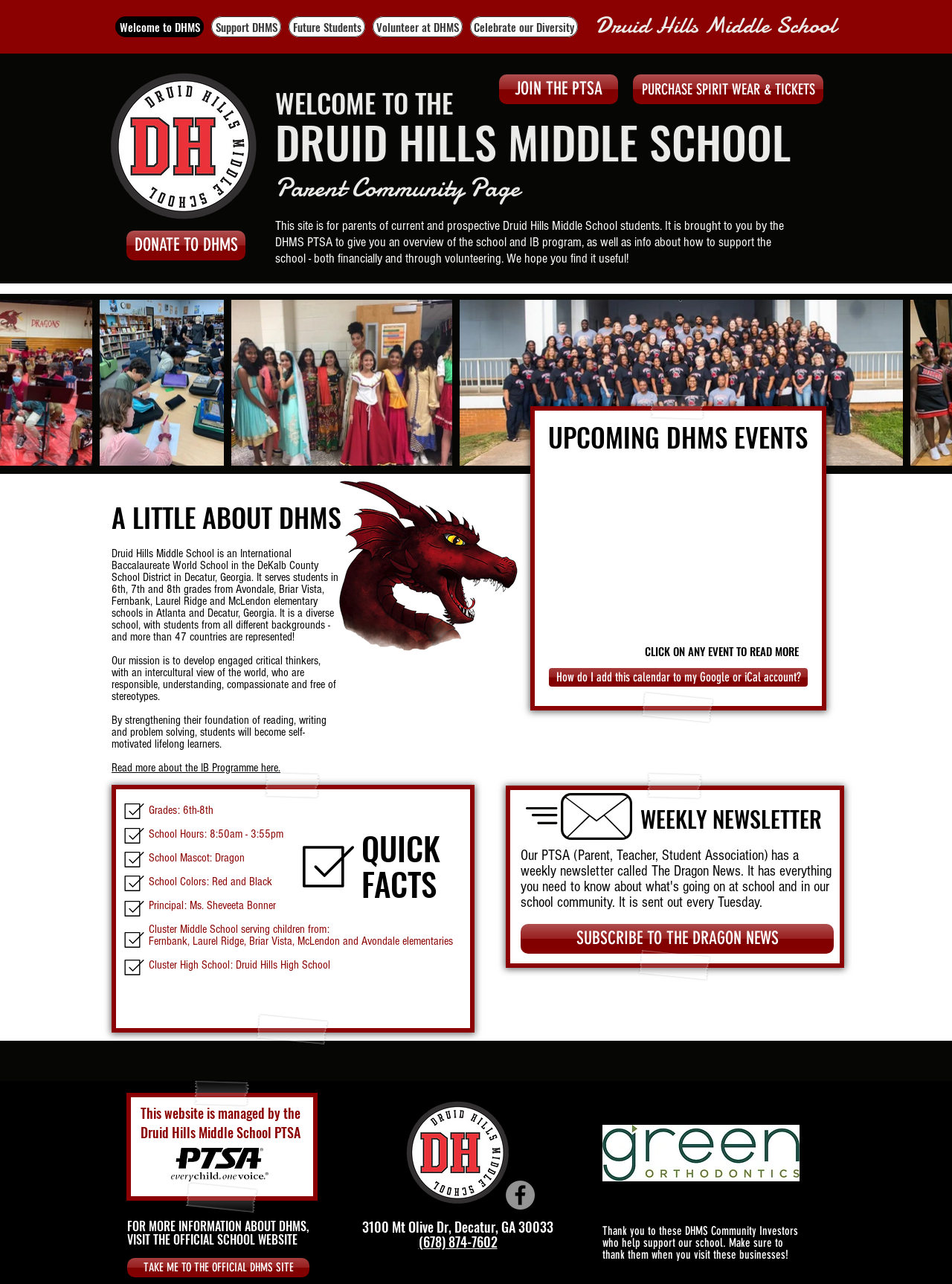Provide a single word or phrase to answer the given question: 
What is the name of the school?

Druid Hills Middle School